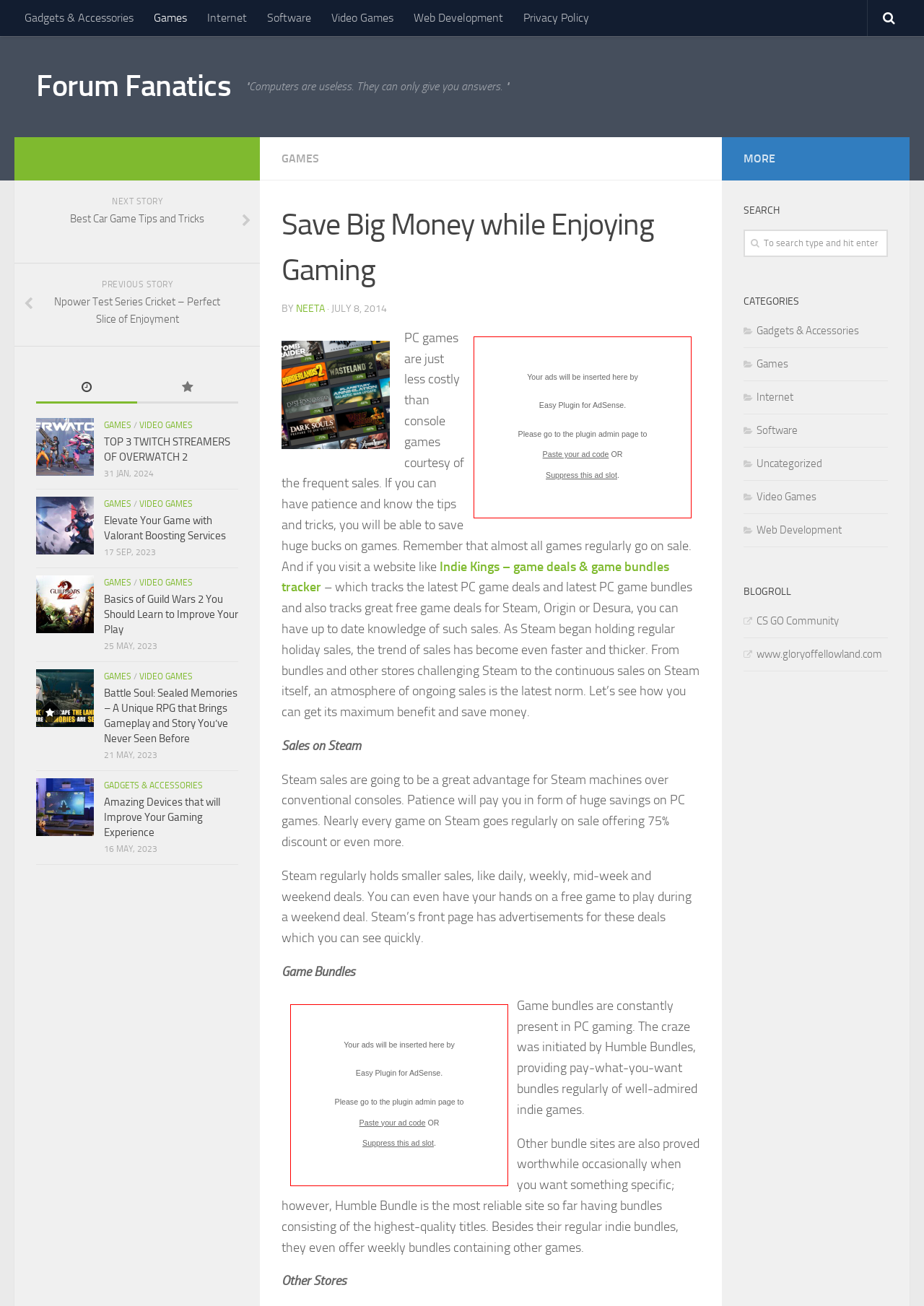Locate the bounding box coordinates of the element's region that should be clicked to carry out the following instruction: "Visit the website 'Indie Kings – game deals & game bundles tracker'". The coordinates need to be four float numbers between 0 and 1, i.e., [left, top, right, bottom].

[0.305, 0.428, 0.724, 0.456]